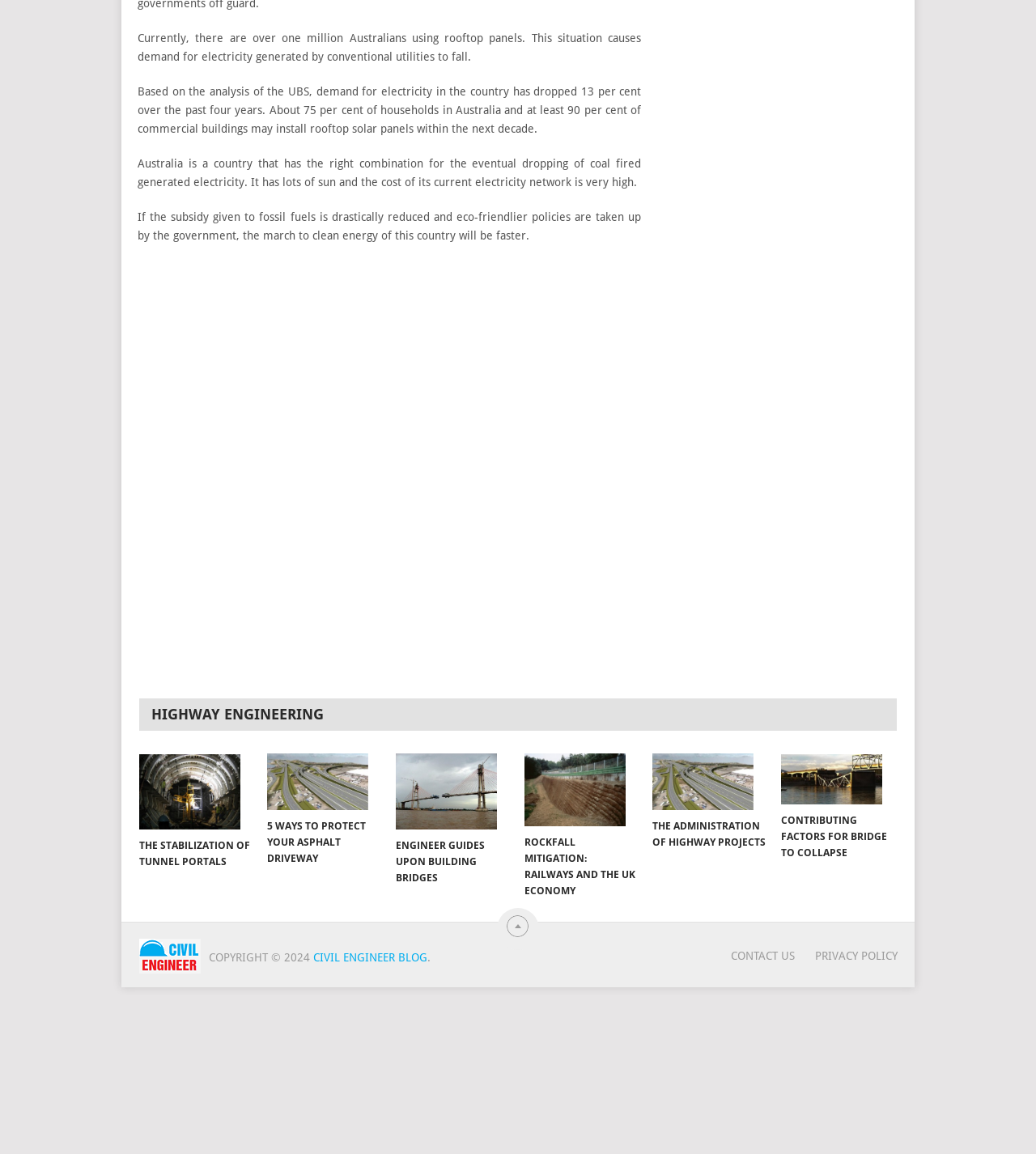Extract the bounding box of the UI element described as: "Search".

None